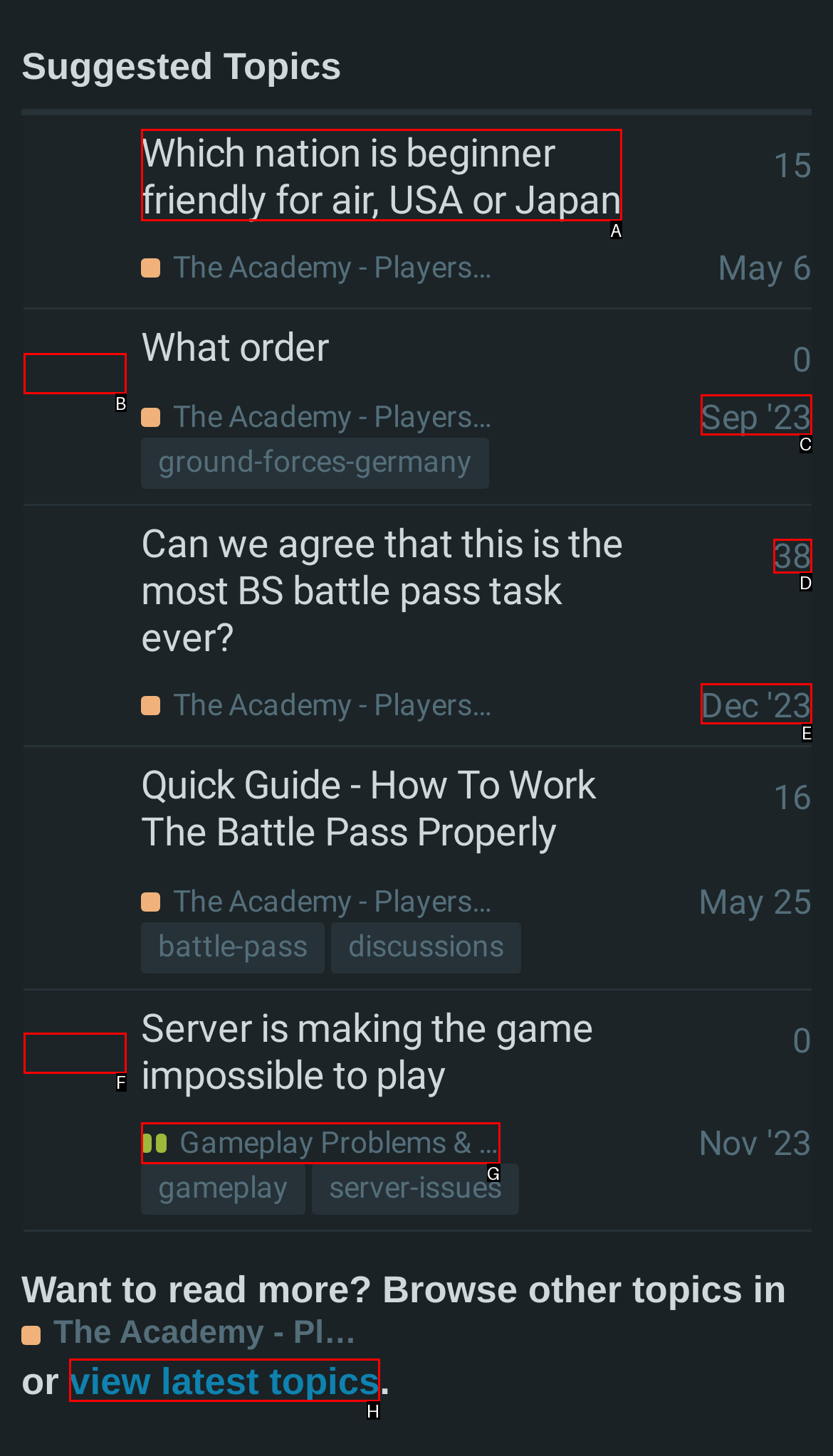Tell me the letter of the option that corresponds to the description: Gameplay Problems & Advice
Answer using the letter from the given choices directly.

G